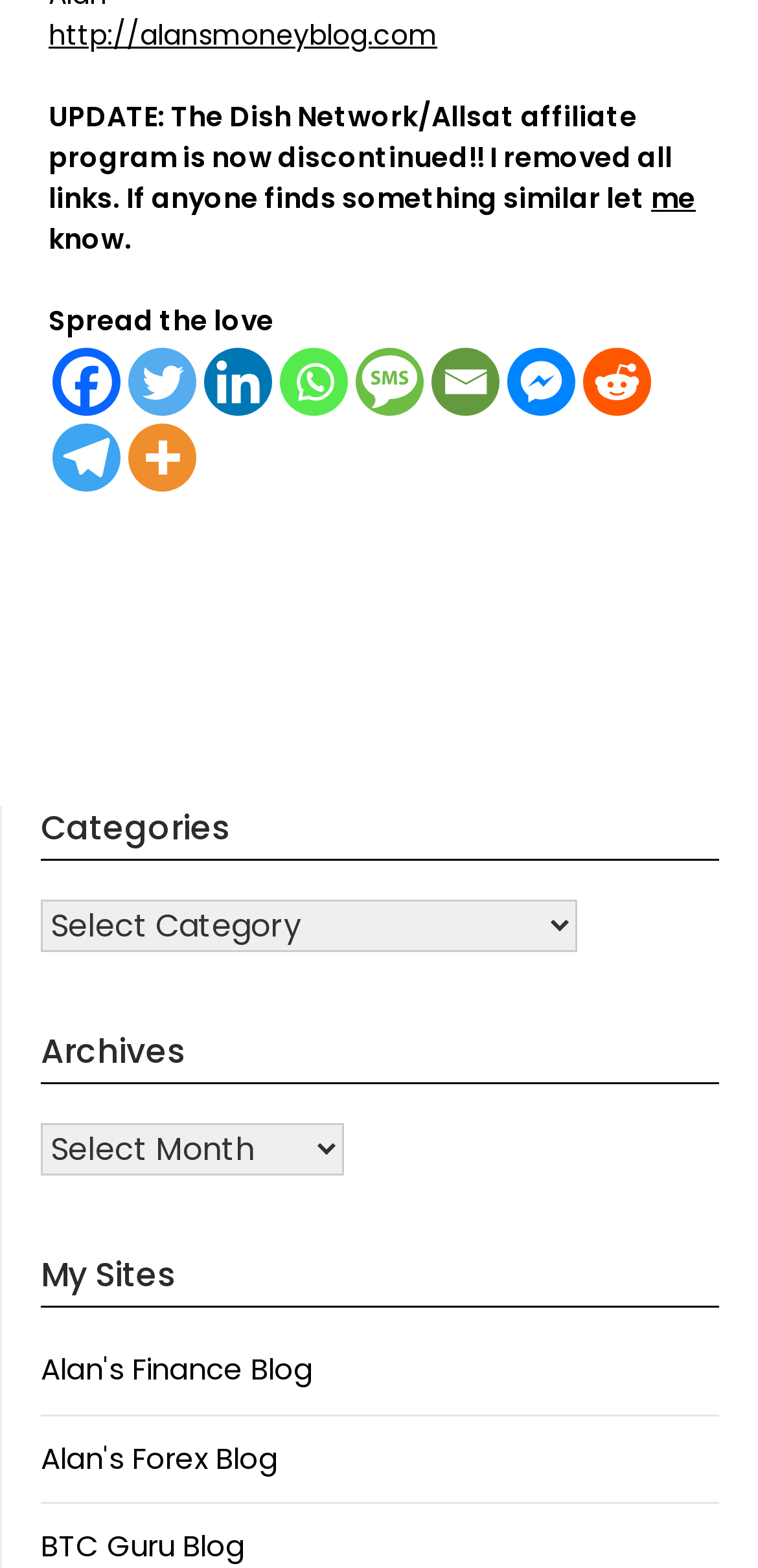Locate the bounding box coordinates of the segment that needs to be clicked to meet this instruction: "Read Witness the Small Life – The Mini Apple".

None